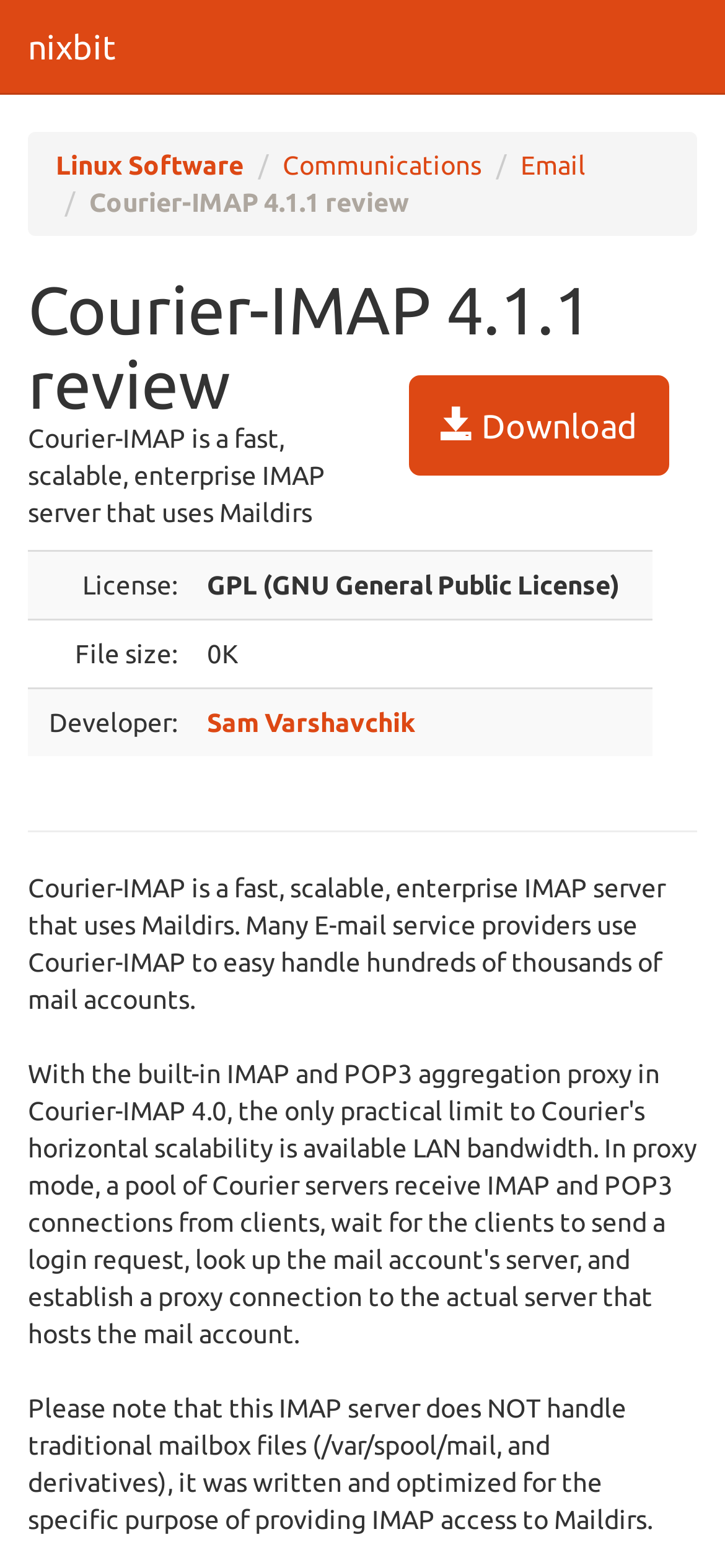Explain the webpage's design and content in an elaborate manner.

This webpage is about Courier-IMAP 4.1.1, a fast and scalable enterprise IMAP server. At the top, there are four links: "nixbit", "Linux Software", "Communications", and "Email", which are positioned horizontally across the page. Below these links, there is a heading that reads "Courier-IMAP 4.1.1 review" with a download link to the right of it. 

Underneath the heading, there is a brief description of Courier-IMAP, stating that it uses Maildirs. This description is followed by a table that provides more information about the software, including its license, file size, and developer. The developer's name, Sam Varshavchik, is a clickable link. 

To the right of the table, there is an image of a 0-star award from rbytes.net. Below the table, there is a horizontal separator line, followed by a longer description of Courier-IMAP, explaining its capabilities and limitations. The webpage also notes that this IMAP server does not handle traditional mailbox files, but was written specifically for providing IMAP access to Maildirs.